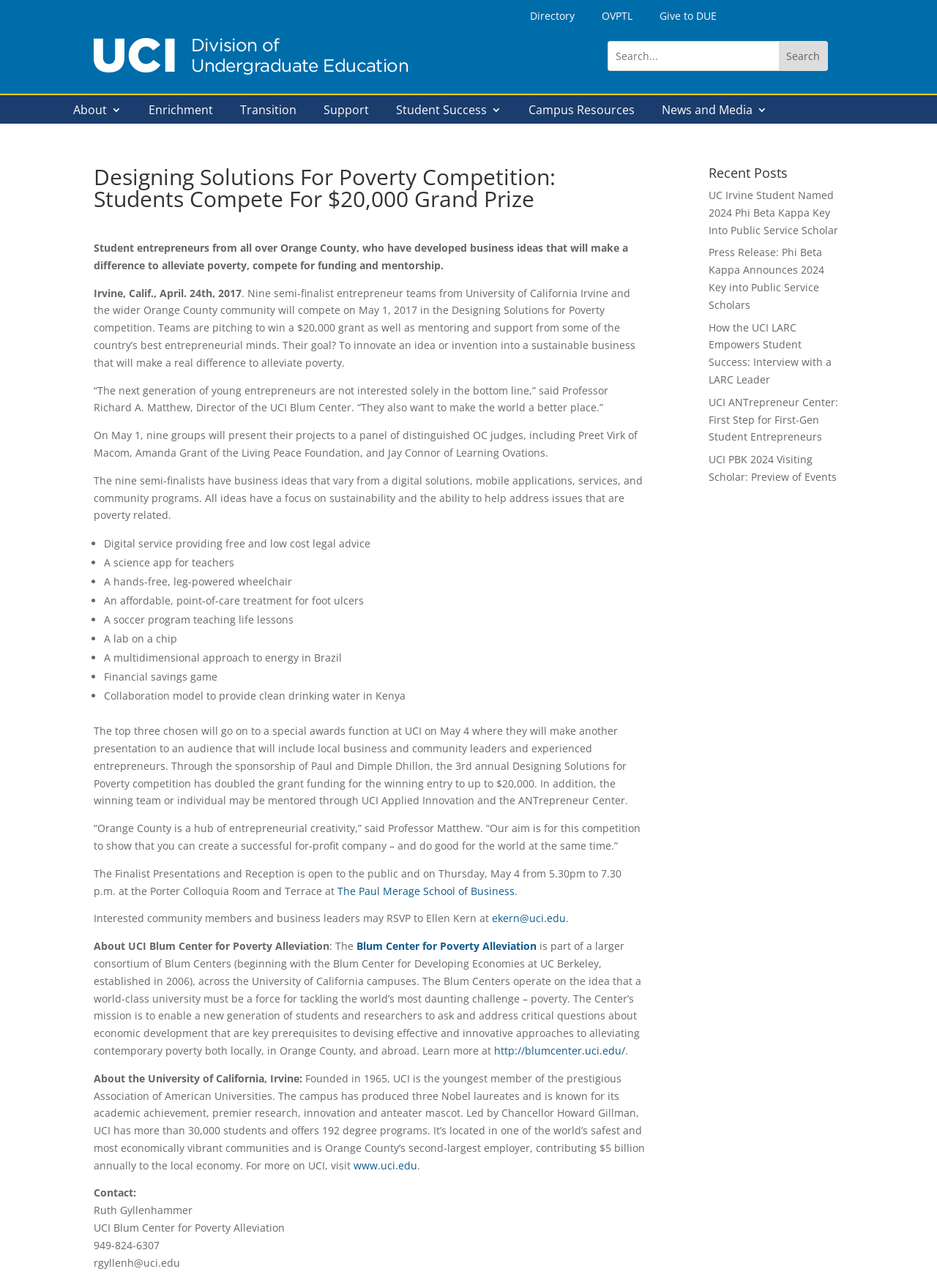Can you locate the main headline on this webpage and provide its text content?

Designing Solutions For Poverty Competition: Students Compete For $20,000 Grand Prize